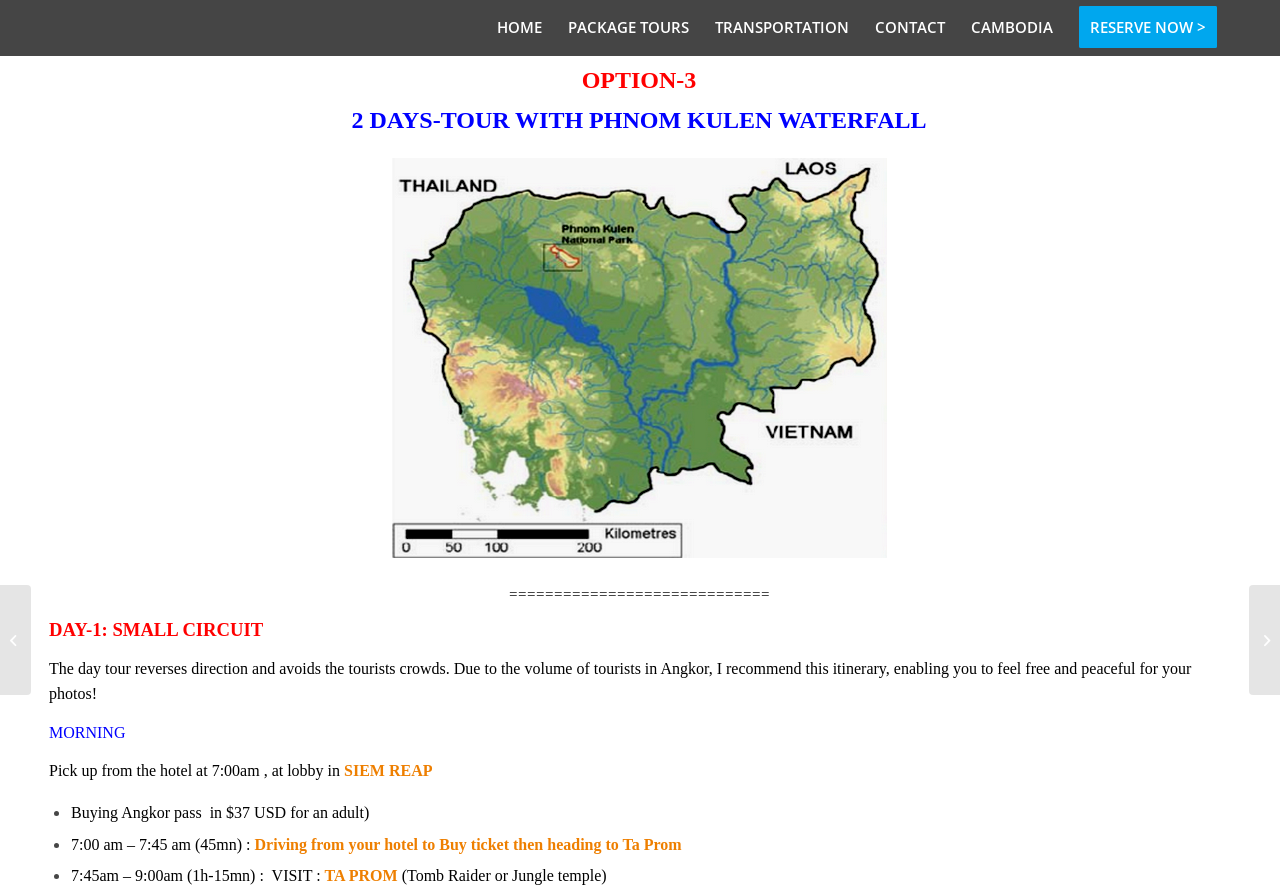Explain the webpage's design and content in an elaborate manner.

This webpage appears to be a travel website, specifically showcasing a 2-day tour package in Siem Reap, Cambodia, with a focus on Phnom Kulen Waterfall. 

At the top of the page, there is a navigation menu with five options: "HOME", "PACKAGE TOURS", "TRANSPORTATION", "CONTACT", and "CAMBODIA". To the right of these options is a "RESERVE NOW" button.

Below the navigation menu, the title "OPTION-3" is displayed, followed by a subtitle "2 DAYS-TOUR WITH PHNOM KULEN WATERFALL". 

The main content of the page is divided into sections, with a horizontal line separating the sections. The first section describes the tour itinerary for Day 1, which includes a small circuit tour that avoids tourist crowds. 

The tour details are presented in a clear and organized manner, with headings and bullet points. The morning schedule is outlined, including picking up tourists from their hotels, buying Angkor passes, and visiting Ta Prom temple. 

On the left side of the page, there are two links to alternative tour options: "Option-2 with kbal spean for 2days-tour" and "Option-4 with Beng Mealea for 2days-tour". These links are positioned near the middle of the page, with the first option located at the top left and the second option at the bottom right.